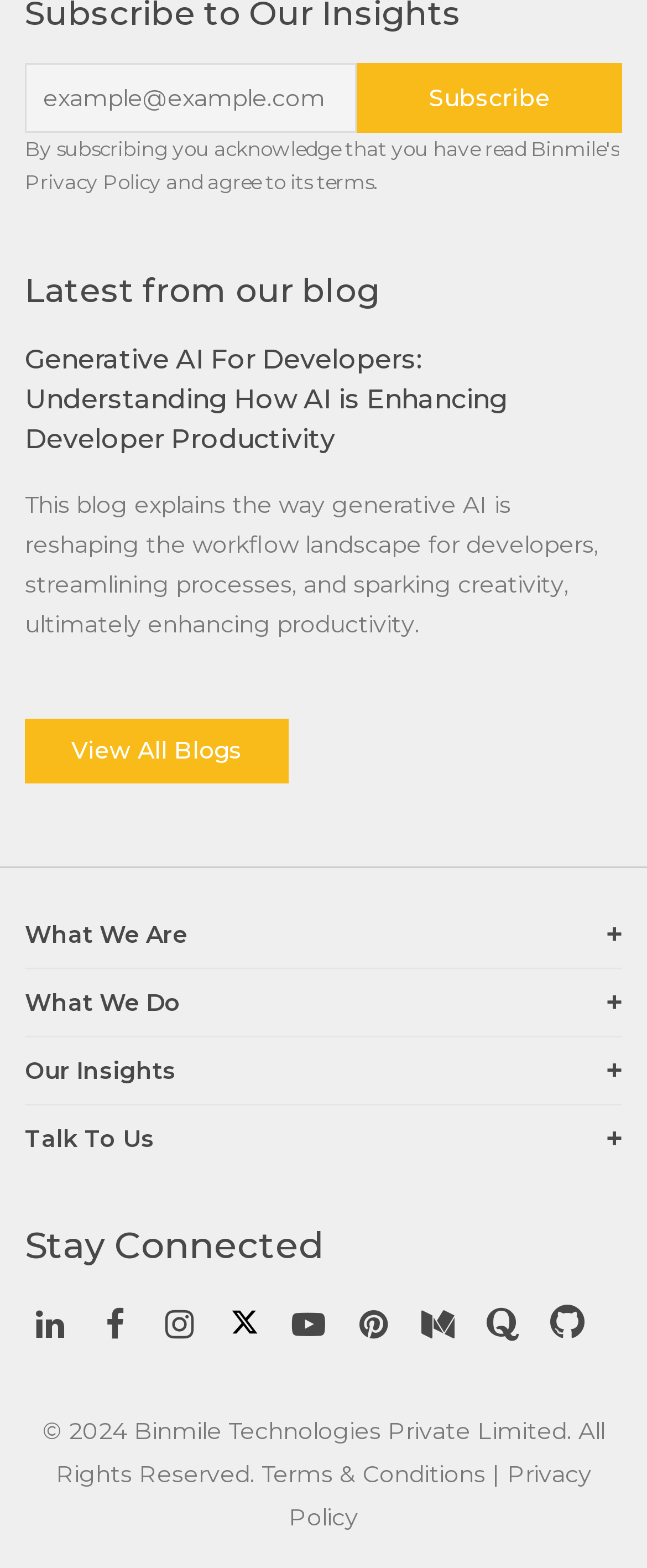Please identify the bounding box coordinates of the element that needs to be clicked to execute the following command: "Enter email address". Provide the bounding box using four float numbers between 0 and 1, formatted as [left, top, right, bottom].

[0.038, 0.041, 0.551, 0.085]